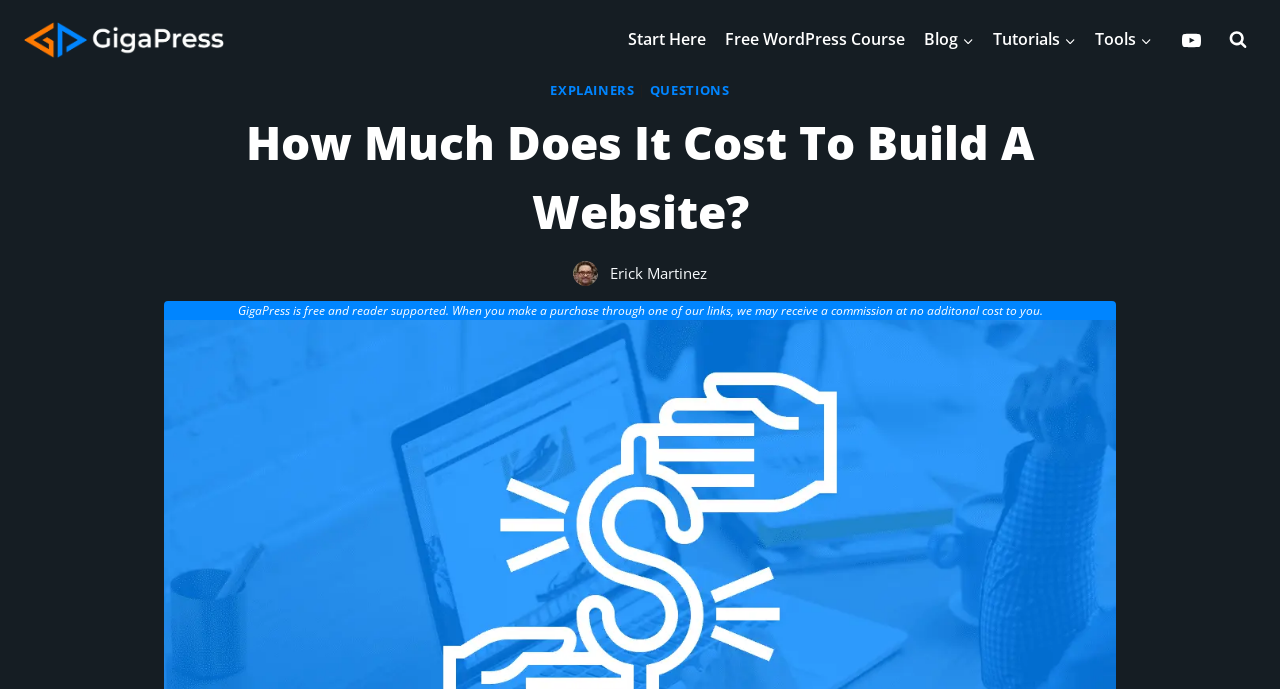Ascertain the bounding box coordinates for the UI element detailed here: "Erick Martinez". The coordinates should be provided as [left, top, right, bottom] with each value being a float between 0 and 1.

[0.476, 0.382, 0.552, 0.411]